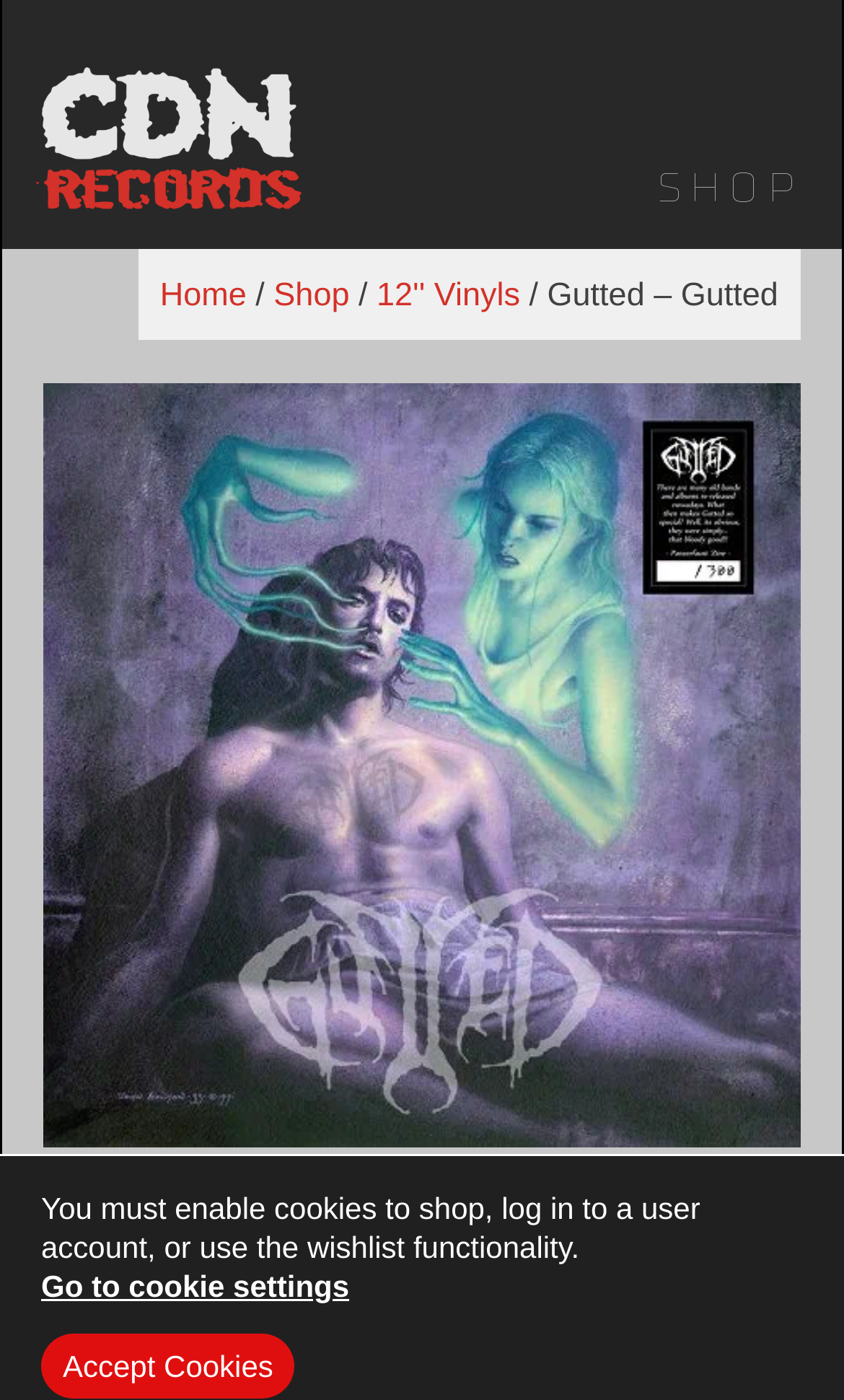Find and specify the bounding box coordinates that correspond to the clickable region for the instruction: "View Gutted album details".

[0.052, 0.273, 0.948, 0.819]